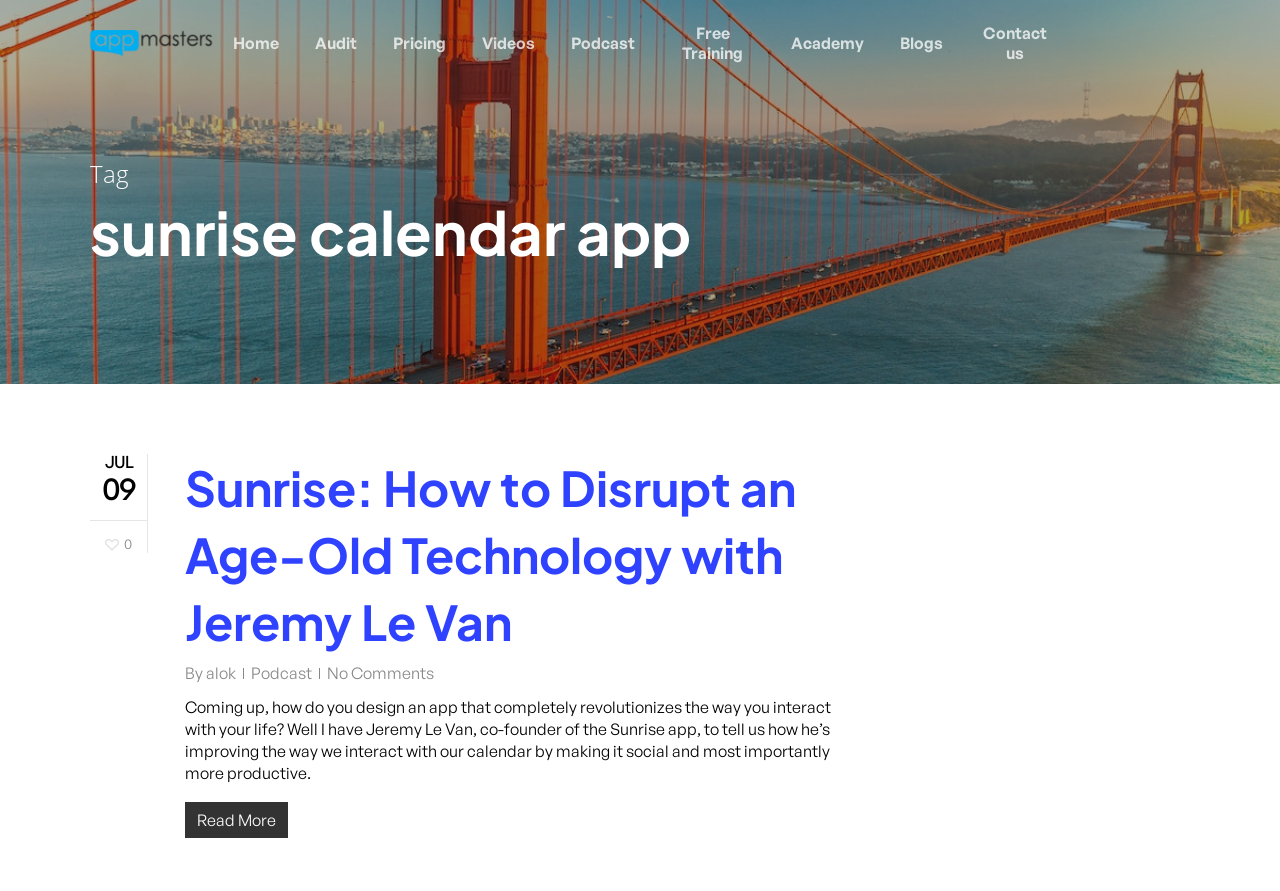Provide the bounding box coordinates of the UI element that matches the description: "alt="App Masters"".

[0.07, 0.034, 0.168, 0.063]